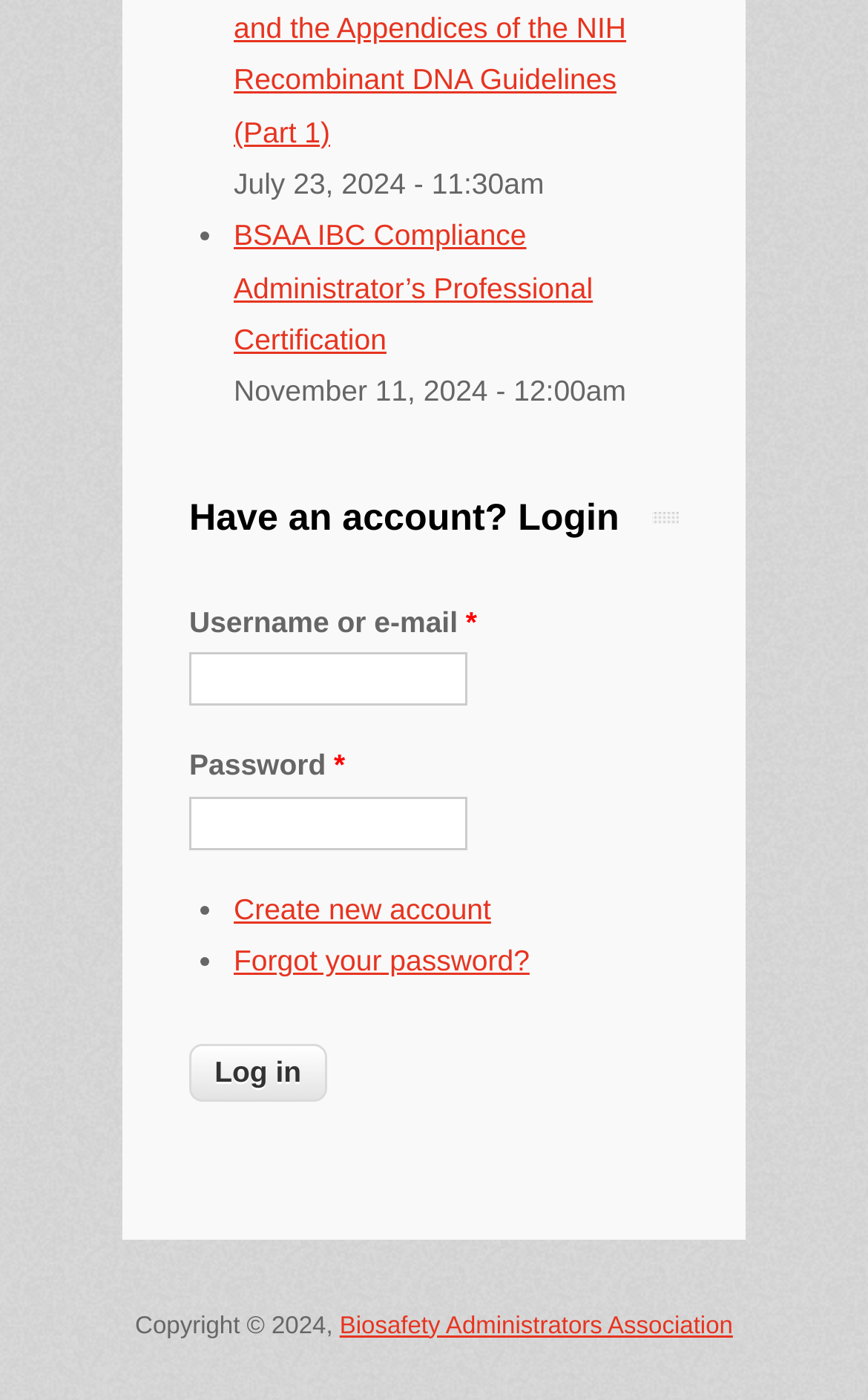Predict the bounding box of the UI element based on this description: "parent_node: Password * name="pass"".

[0.218, 0.569, 0.538, 0.607]